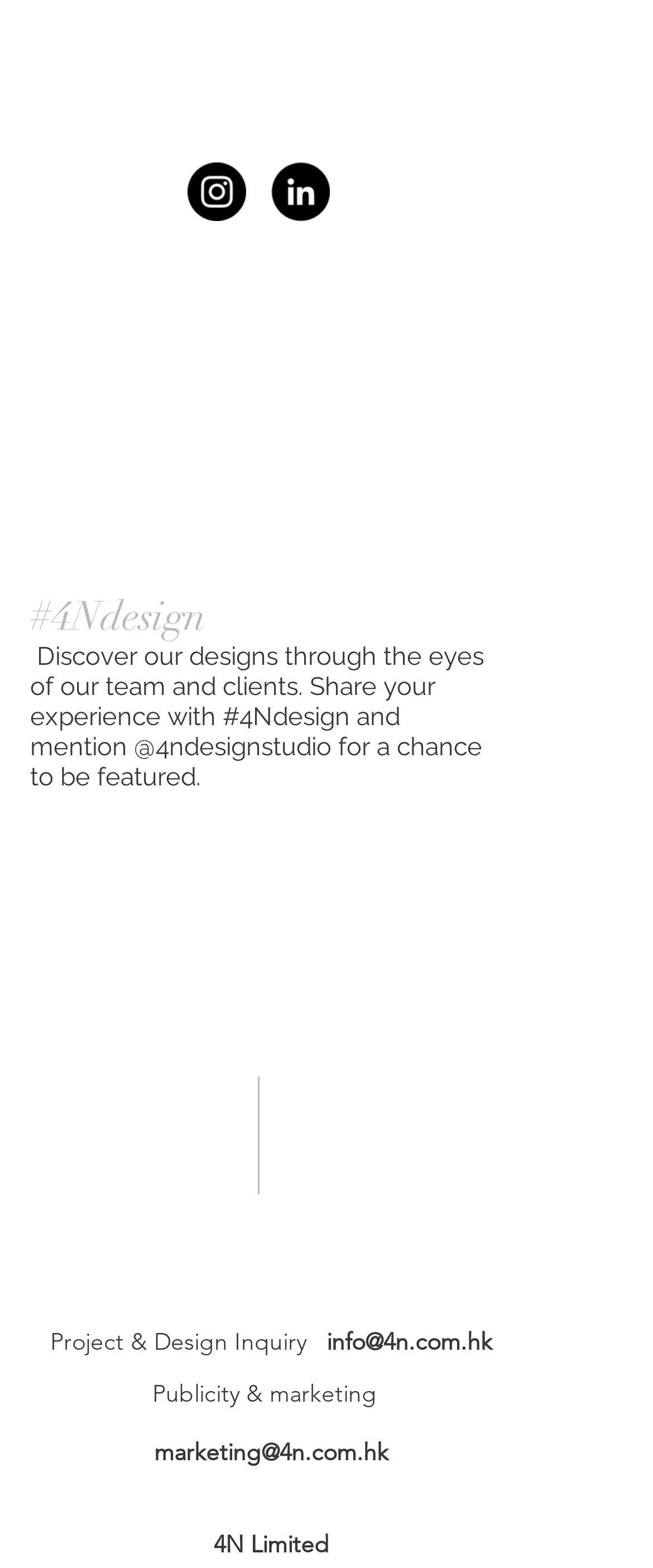Answer the question in one word or a short phrase:
What is the company name of the design studio?

4N Limited